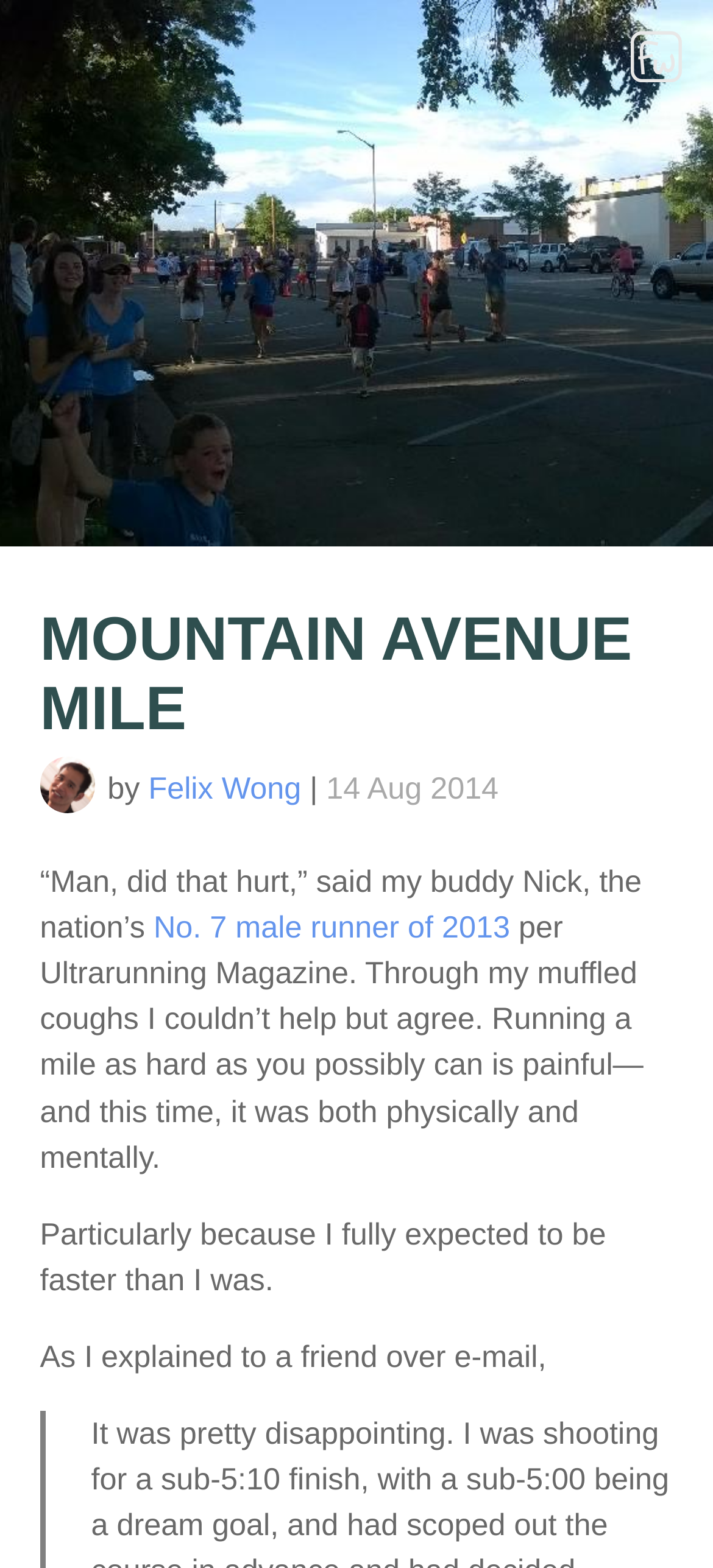Please determine the bounding box coordinates for the element with the description: "About".

[0.879, 0.266, 0.987, 0.286]